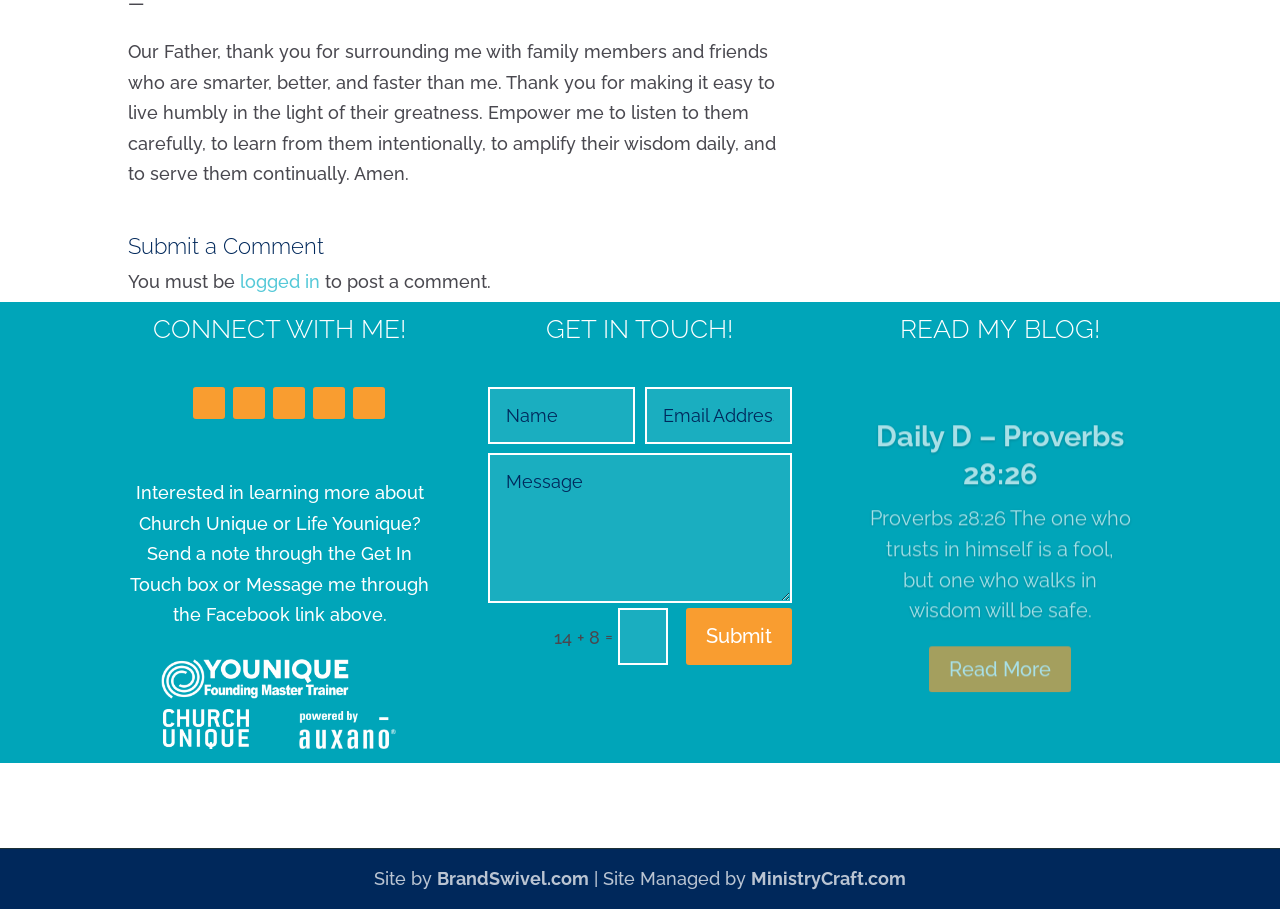Please identify the bounding box coordinates of where to click in order to follow the instruction: "Get in touch through the form".

[0.382, 0.426, 0.496, 0.488]